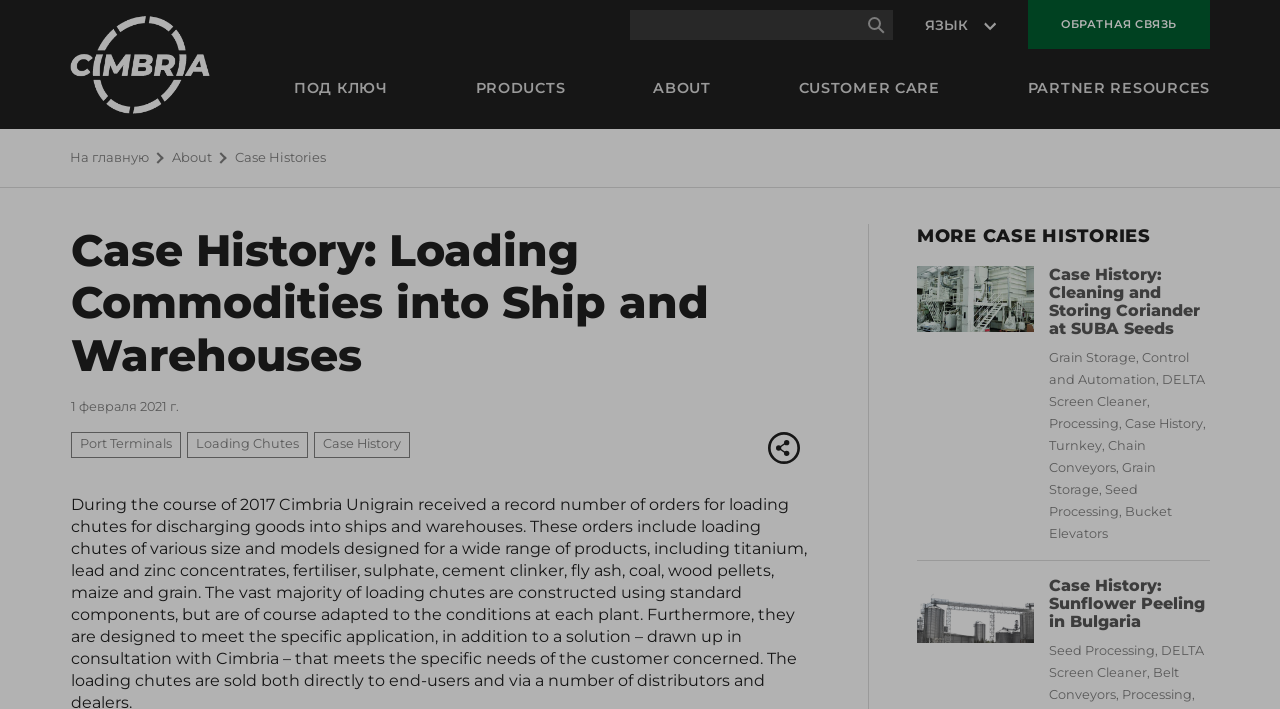Generate the text content of the main heading of the webpage.

We respect your privacy